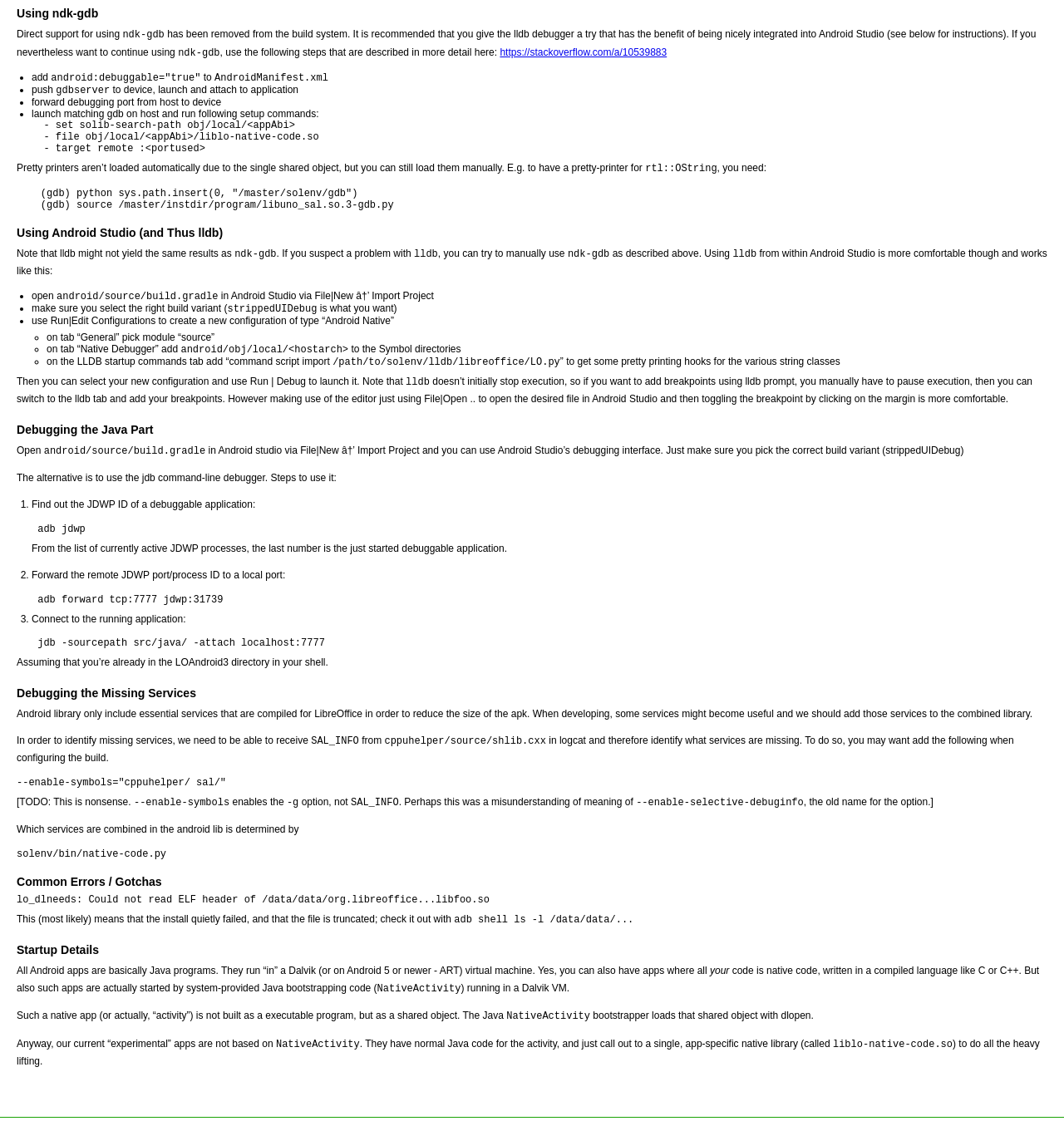What is the purpose of adding 'android:debuggable="true"' to AndroidManifest.xml? Based on the screenshot, please respond with a single word or phrase.

To enable debugging